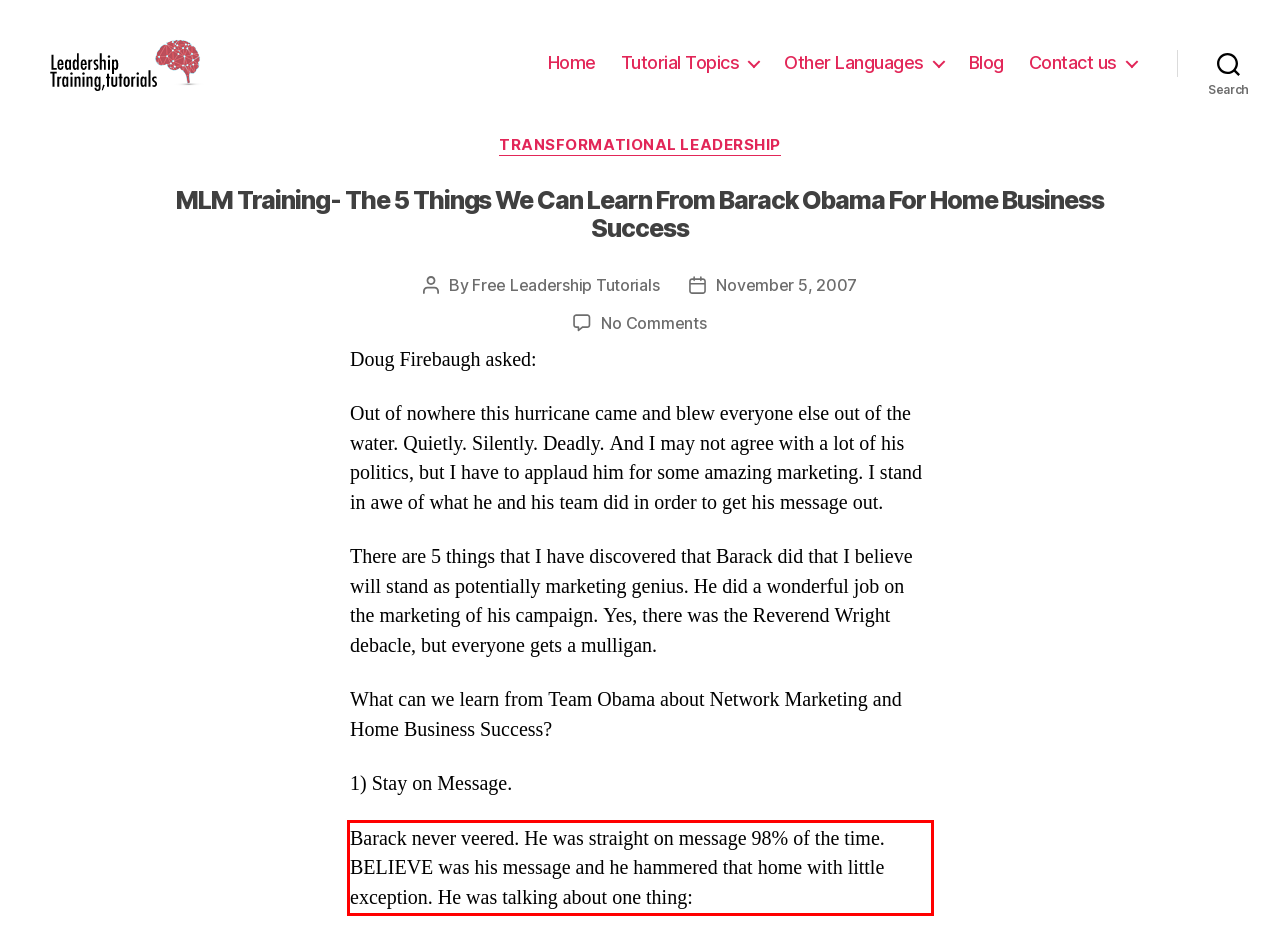Given a screenshot of a webpage with a red bounding box, extract the text content from the UI element inside the red bounding box.

Barack never veered. He was straight on message 98% of the time. BELIEVE was his message and he hammered that home with little exception. He was talking about one thing: